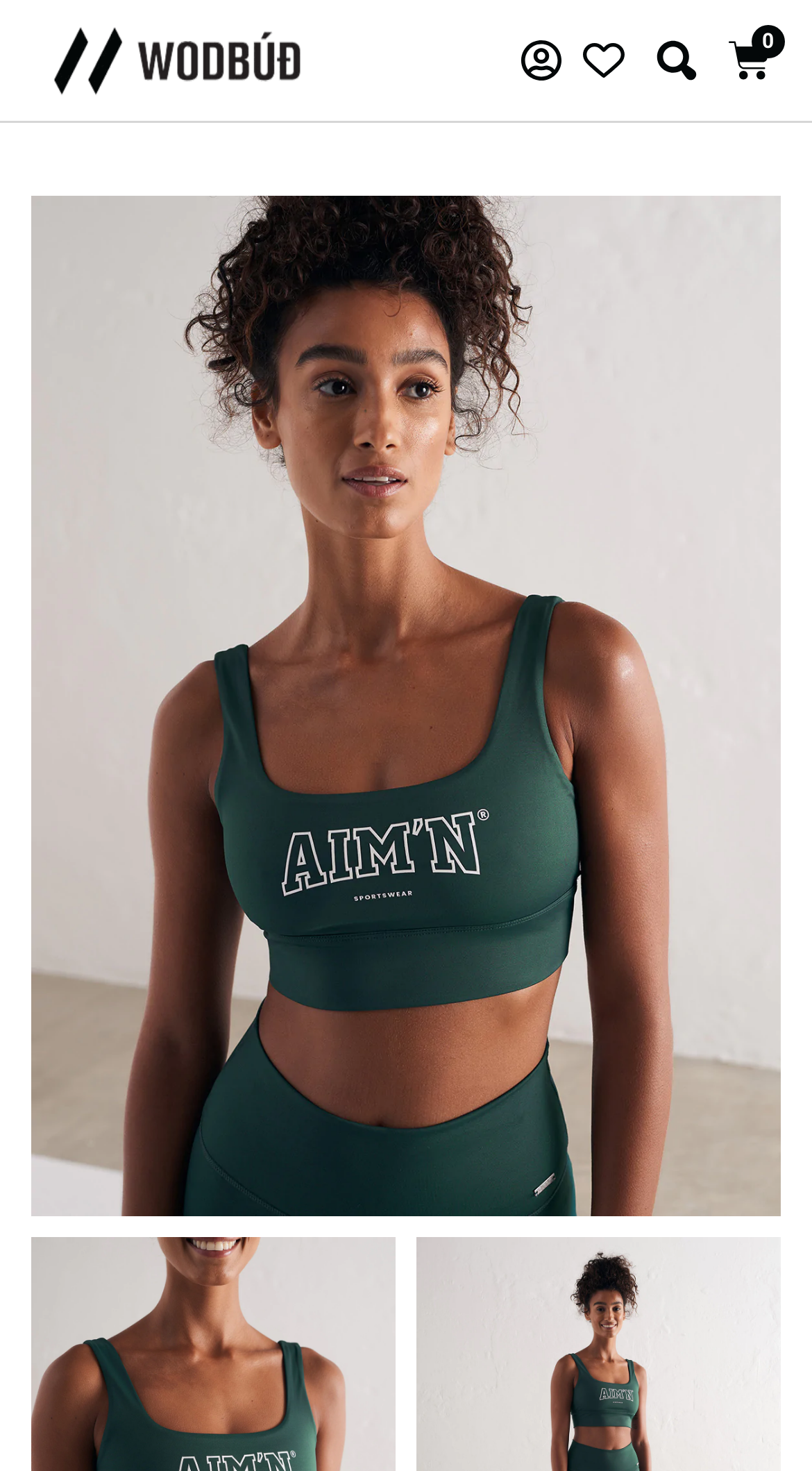For the given element description 0kr. 0 Cart, determine the bounding box coordinates of the UI element. The coordinates should follow the format (top-left x, top-left y, bottom-right x, bottom-right y) and be within the range of 0 to 1.

[0.897, 0.027, 0.949, 0.06]